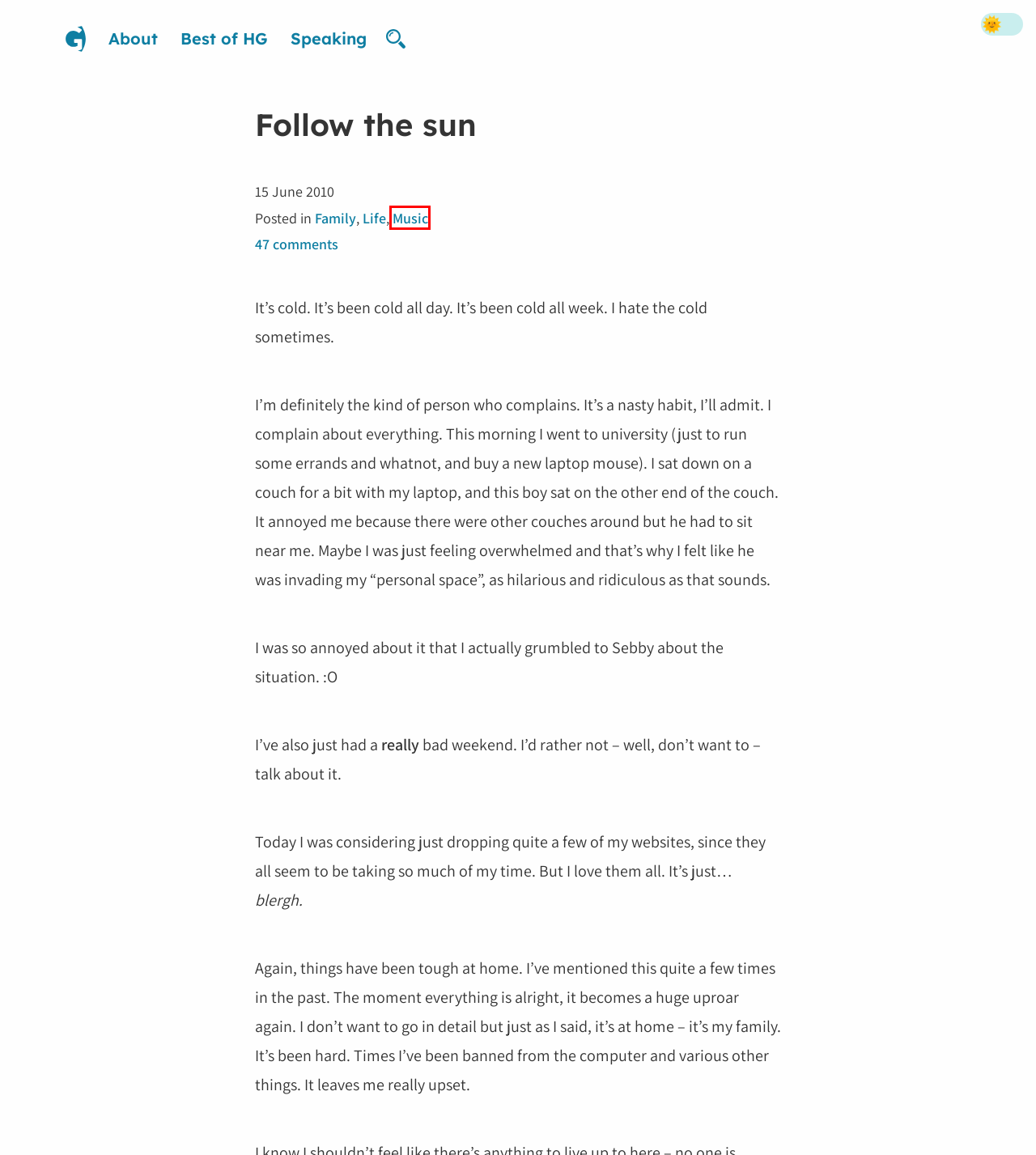Observe the provided screenshot of a webpage with a red bounding box around a specific UI element. Choose the webpage description that best fits the new webpage after you click on the highlighted element. These are your options:
A. Family | Hey Georgie
B. Speaking | Hey Georgie
C. Hey Georgie
D. Music | Hey Georgie
E. Best of Hey Georgie | Hey Georgie
F. Life | Hey Georgie
G. Contact | Hey Georgie
H. About | Hey Georgie

D